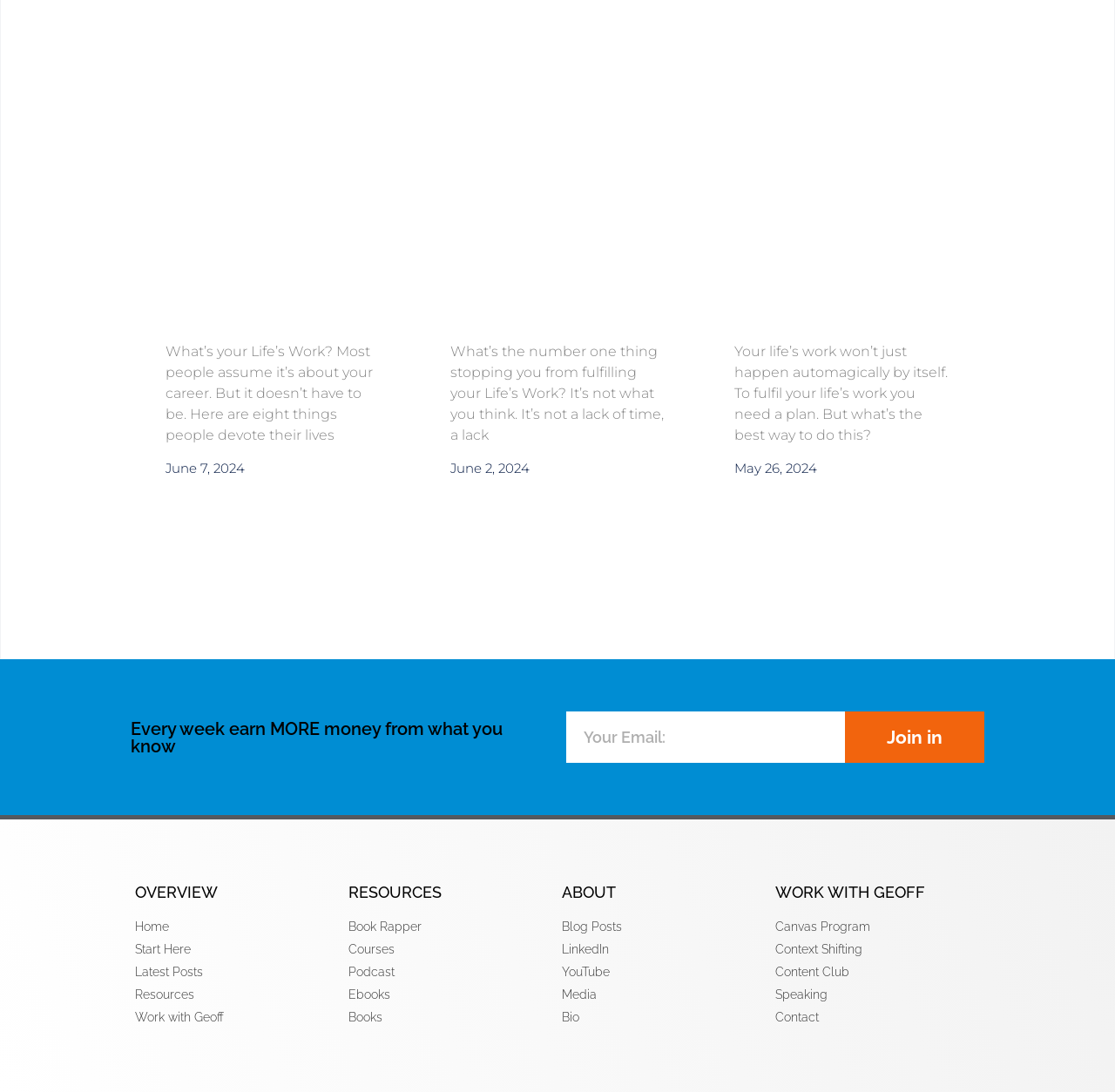Identify the bounding box coordinates of the clickable region necessary to fulfill the following instruction: "Enter email". The bounding box coordinates should be four float numbers between 0 and 1, i.e., [left, top, right, bottom].

[0.508, 0.652, 0.758, 0.699]